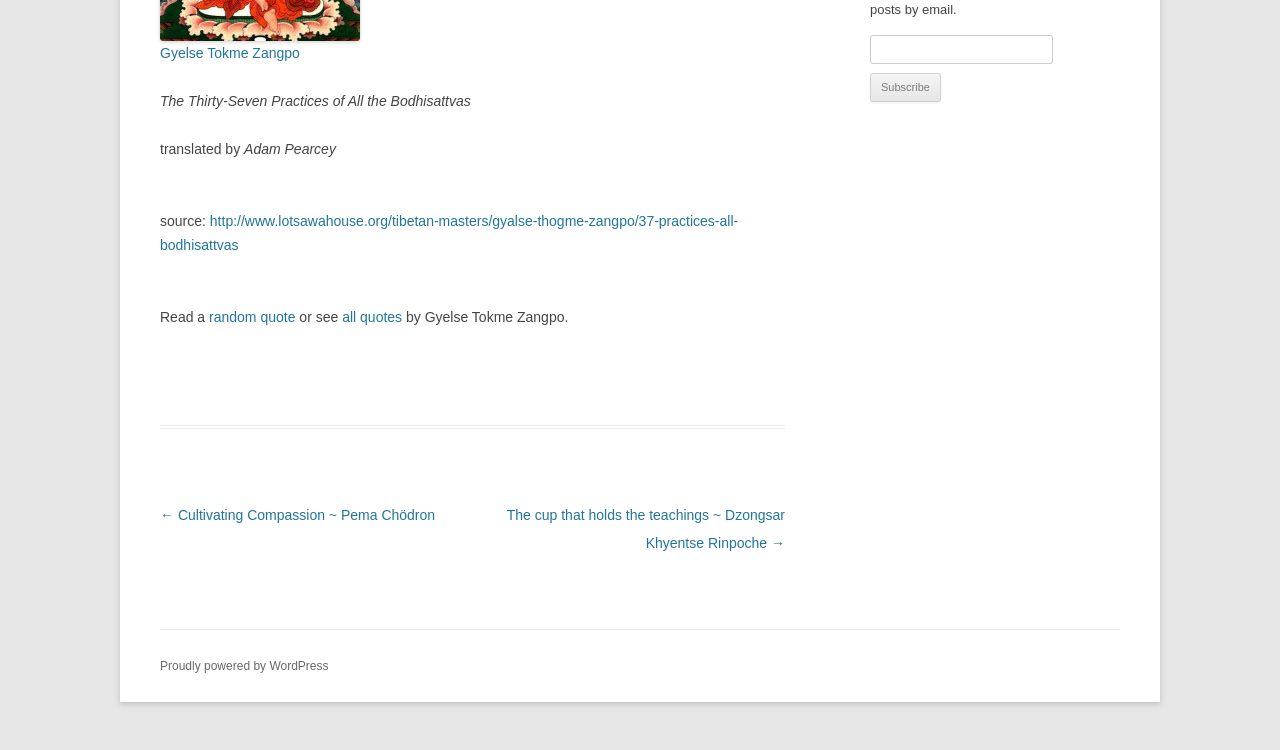Identify the bounding box coordinates for the UI element that matches this description: "name="esfpx_email"".

[0.68, 0.047, 0.823, 0.086]